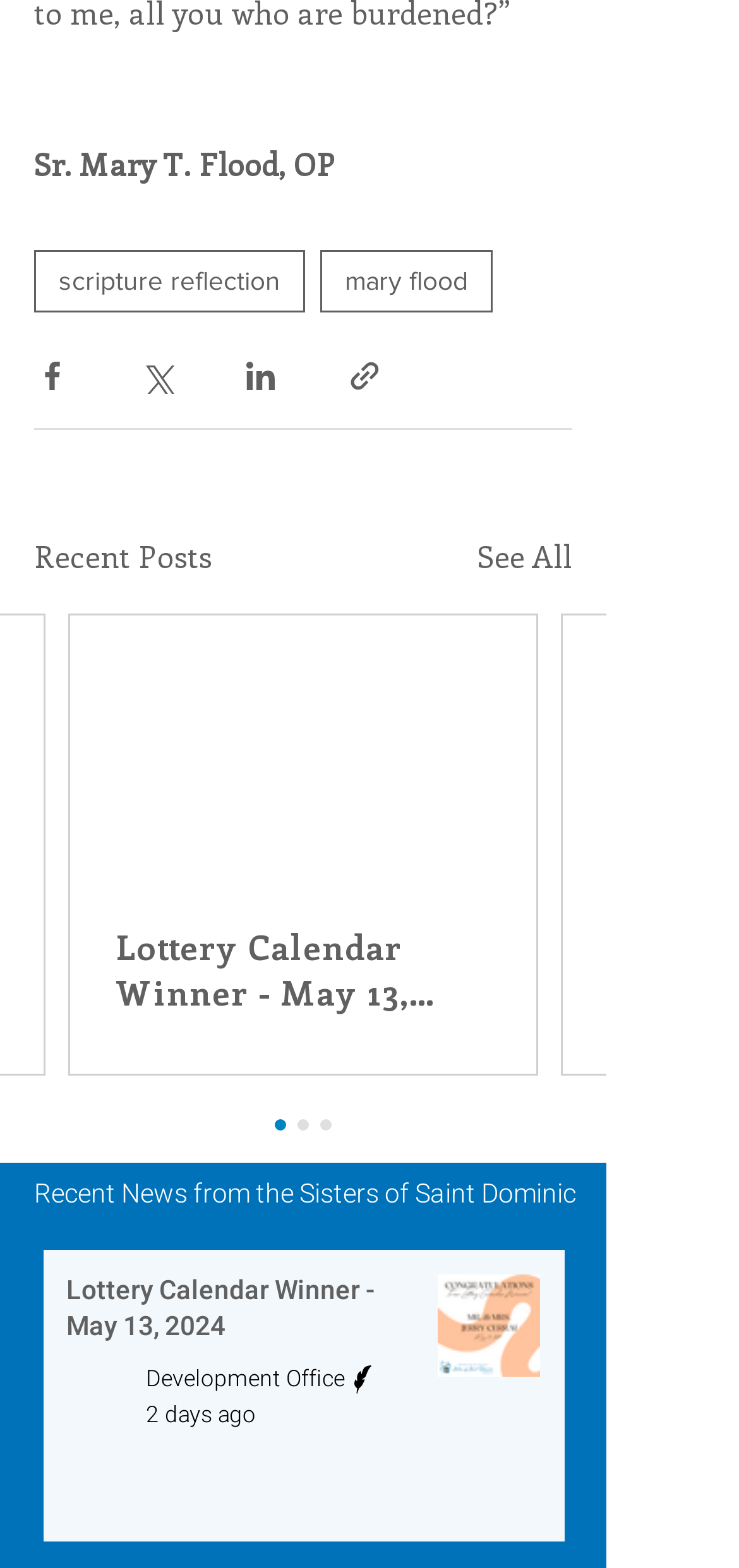Determine the bounding box coordinates of the clickable element to achieve the following action: 'Click the 'Lottery Calendar Winner - May 13, 2024' link'. Provide the coordinates as four float values between 0 and 1, formatted as [left, top, right, bottom].

[0.156, 0.589, 0.664, 0.647]